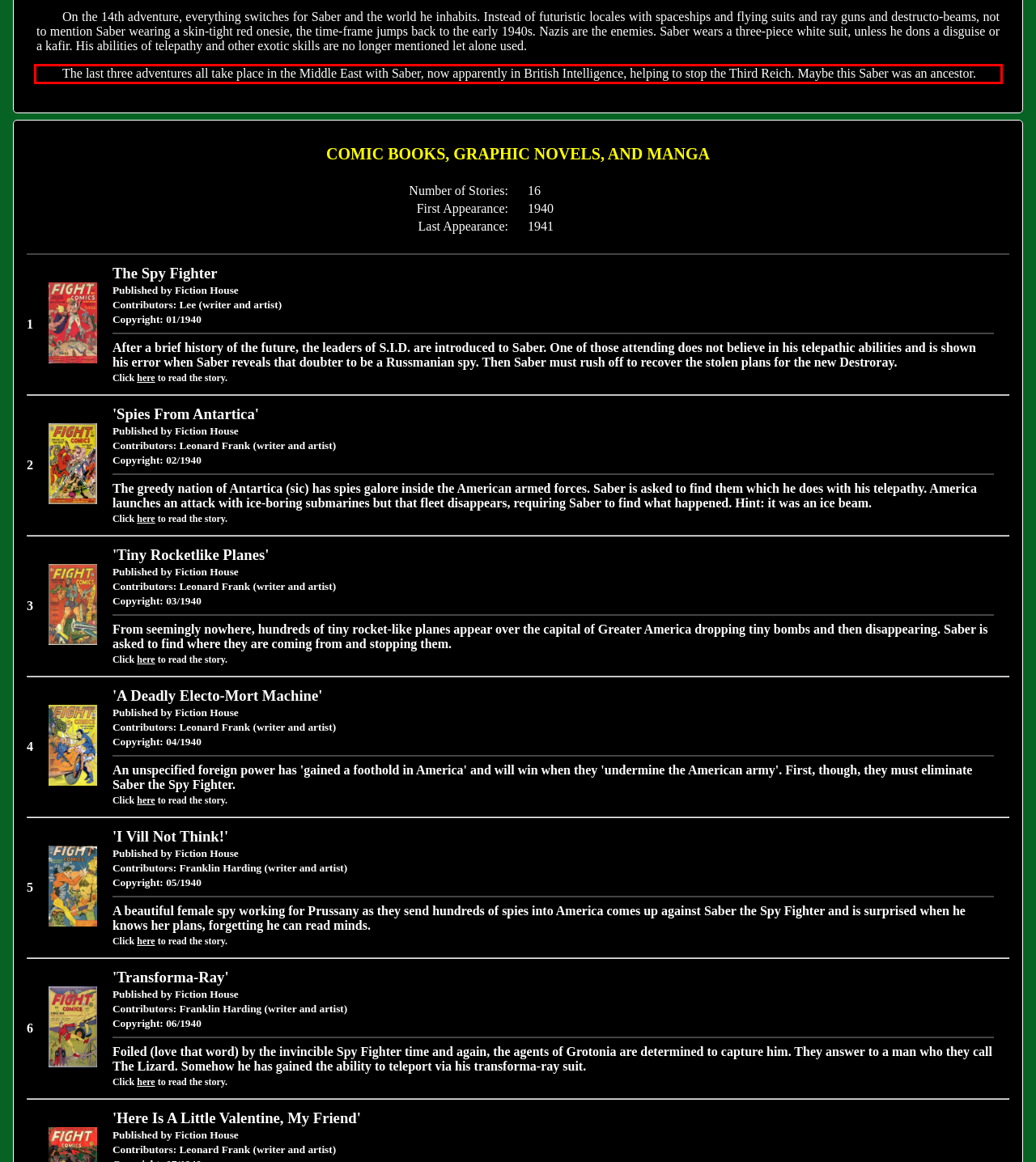Analyze the screenshot of the webpage that features a red bounding box and recognize the text content enclosed within this red bounding box.

The last three adventures all take place in the Middle East with Saber, now apparently in British Intelligence, helping to stop the Third Reich. Maybe this Saber was an ancestor.